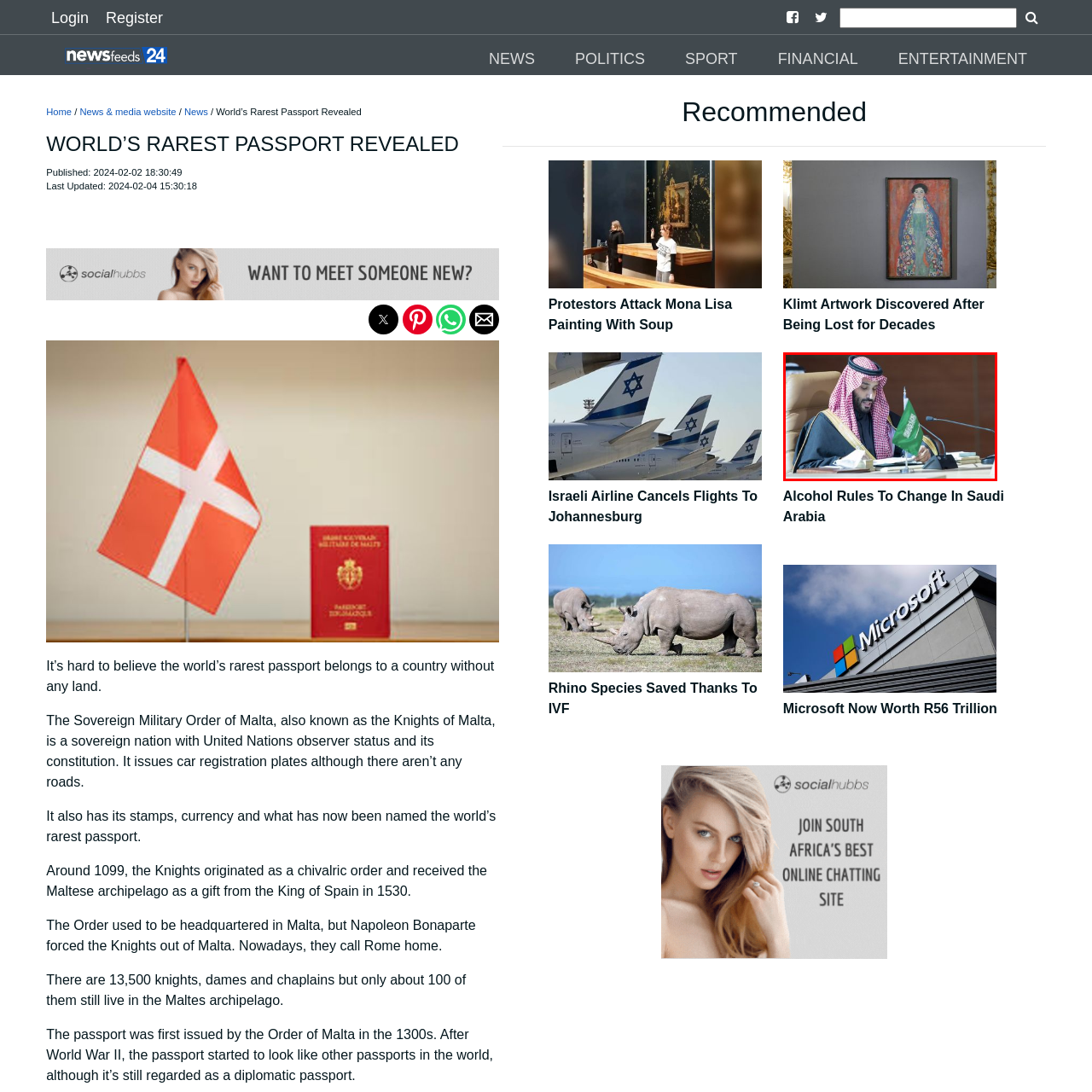Concentrate on the section within the teal border, What is the leader doing? 
Provide a single word or phrase as your answer.

Reviewing documents